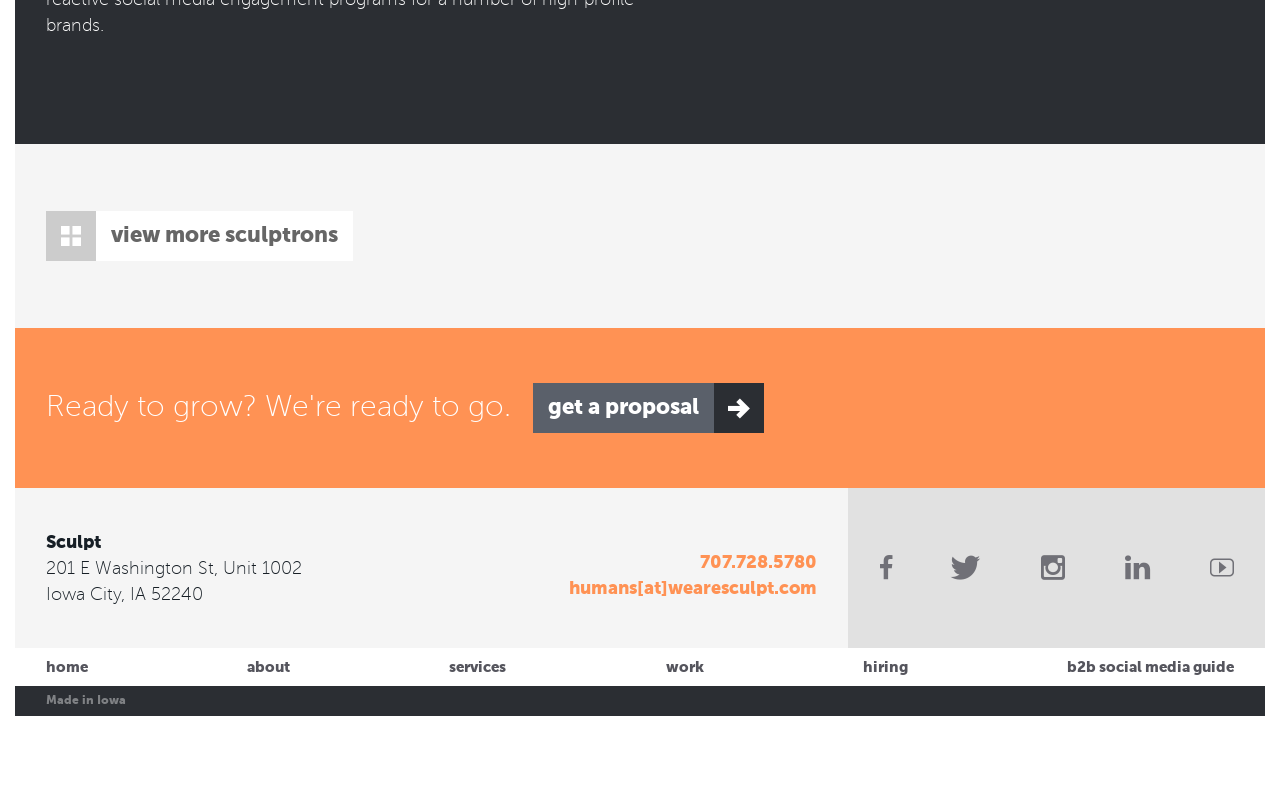Provide the bounding box coordinates of the section that needs to be clicked to accomplish the following instruction: "call 707.728.5780."

[0.547, 0.686, 0.638, 0.708]